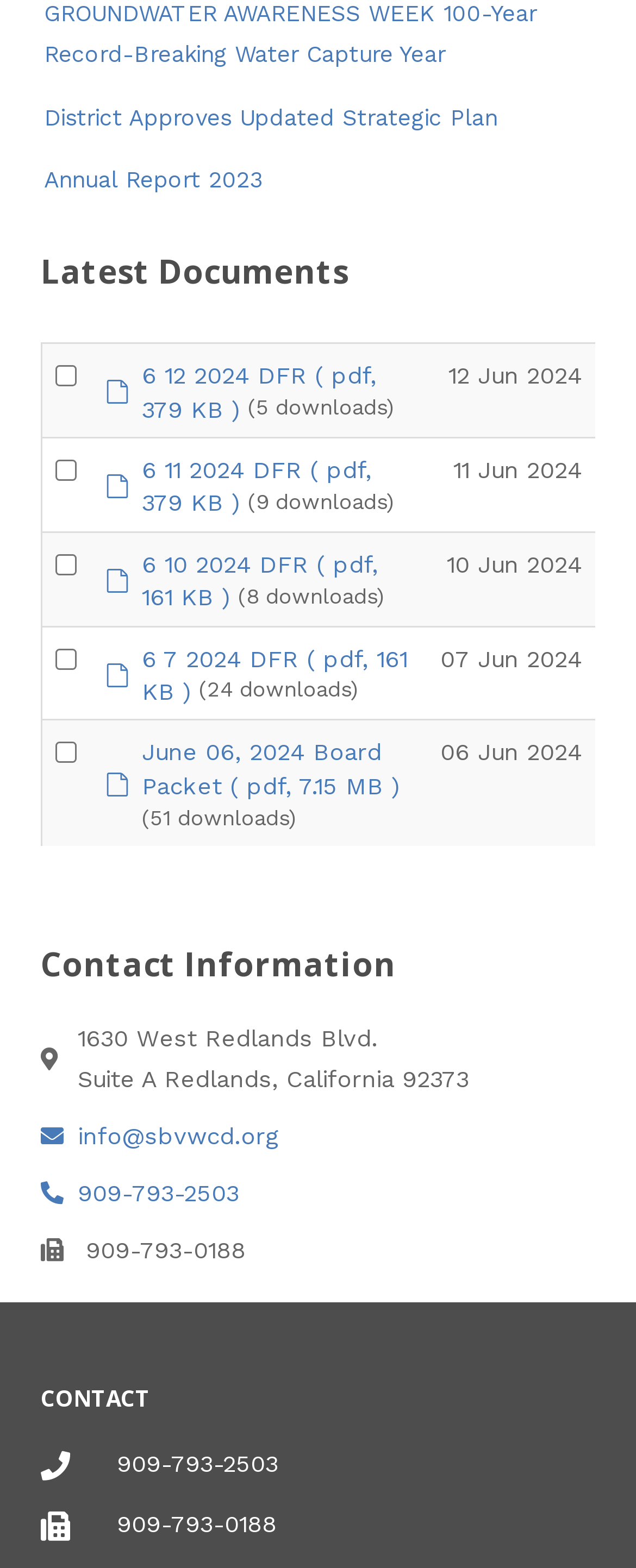What is the title of the first article?
Give a one-word or short-phrase answer derived from the screenshot.

GROUNDWATER AWARENESS WEEK 100-Year Record-Breaking Water Capture Year